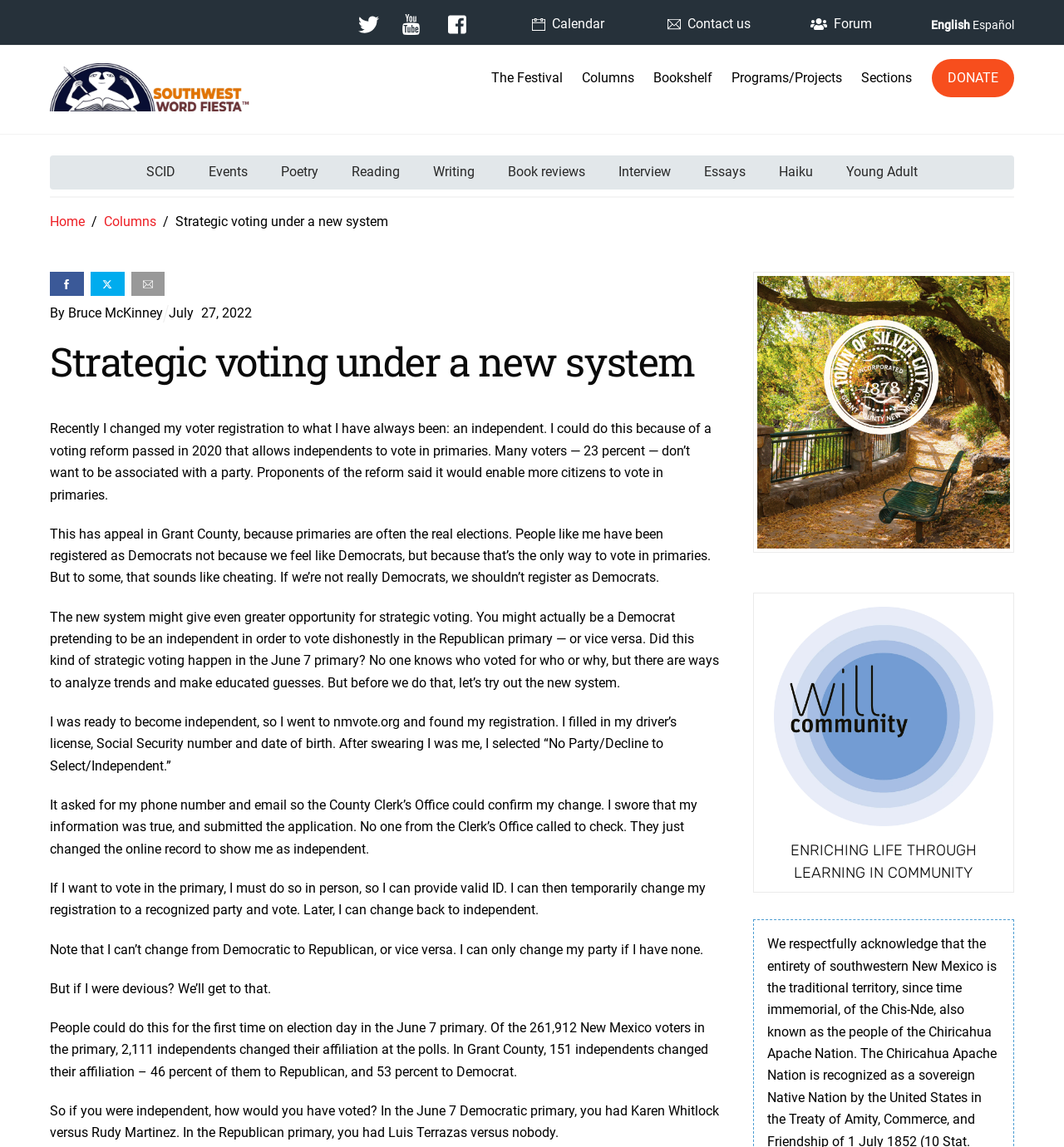Locate the bounding box coordinates of the area where you should click to accomplish the instruction: "Click the 'Forum' link".

[0.746, 0.008, 0.835, 0.034]